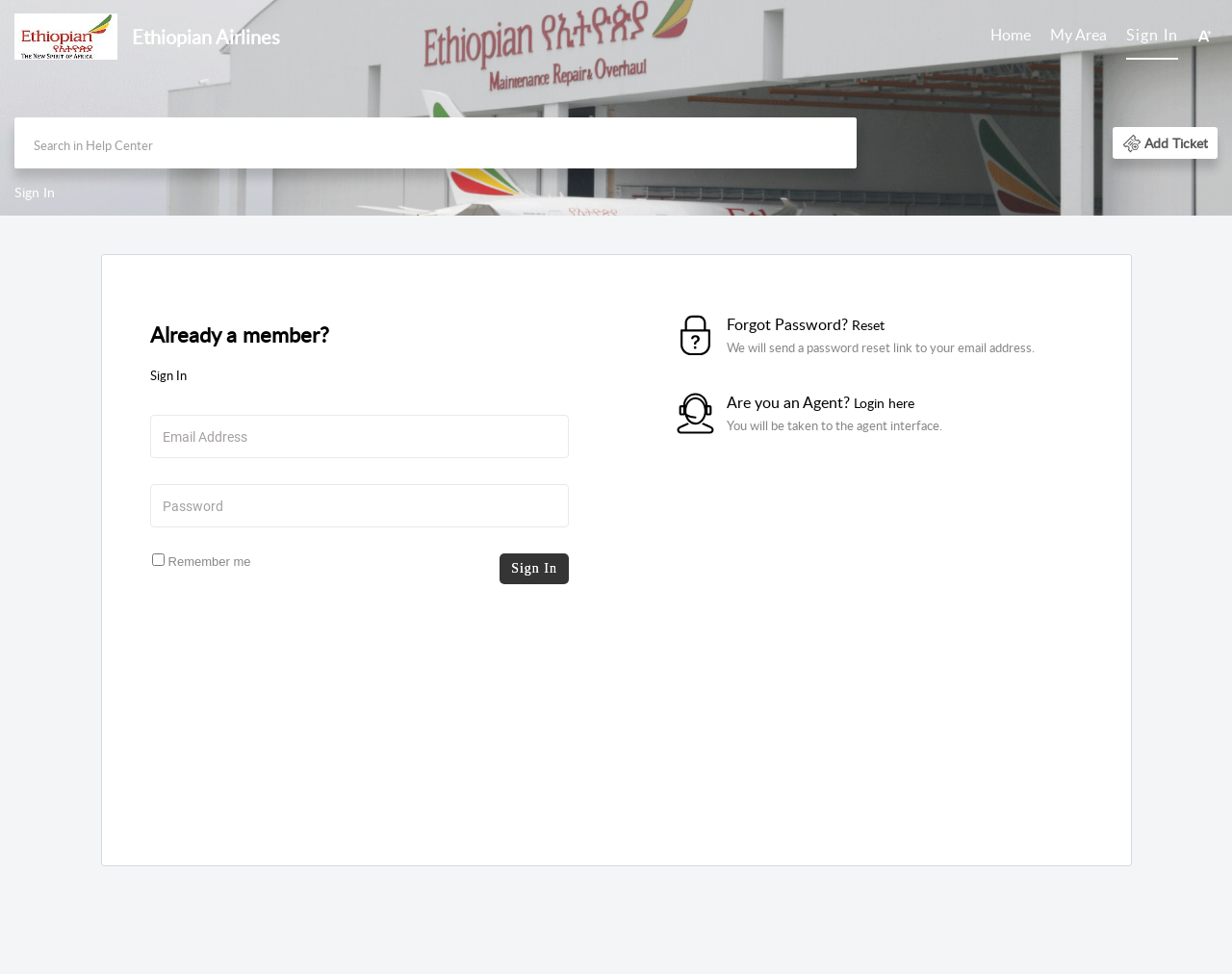Please identify the bounding box coordinates of the region to click in order to complete the given instruction: "Reset password". The coordinates should be four float numbers between 0 and 1, i.e., [left, top, right, bottom].

[0.691, 0.324, 0.718, 0.343]